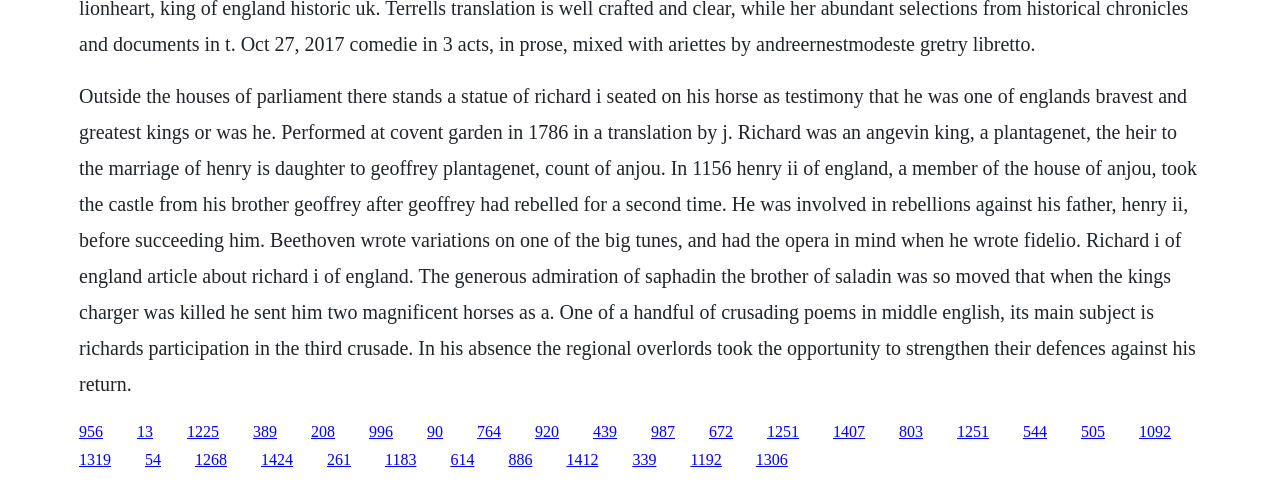What is the main subject of the crusading poem mentioned?
Look at the image and respond with a single word or a short phrase.

Richard's participation in the third crusade